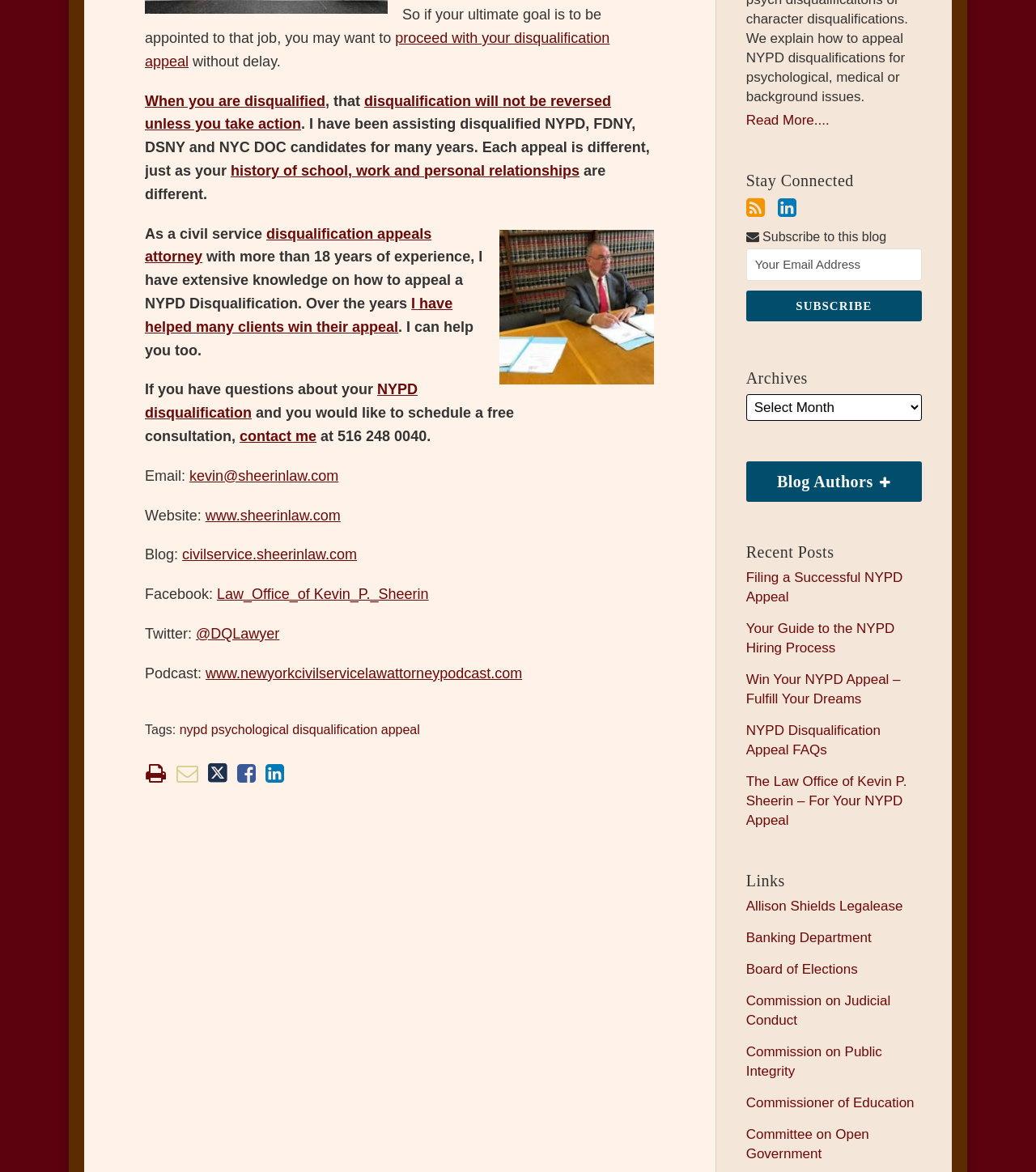What is the topic of the latest article?
Refer to the image and answer the question using a single word or phrase.

NYPD Disqualification Appeal